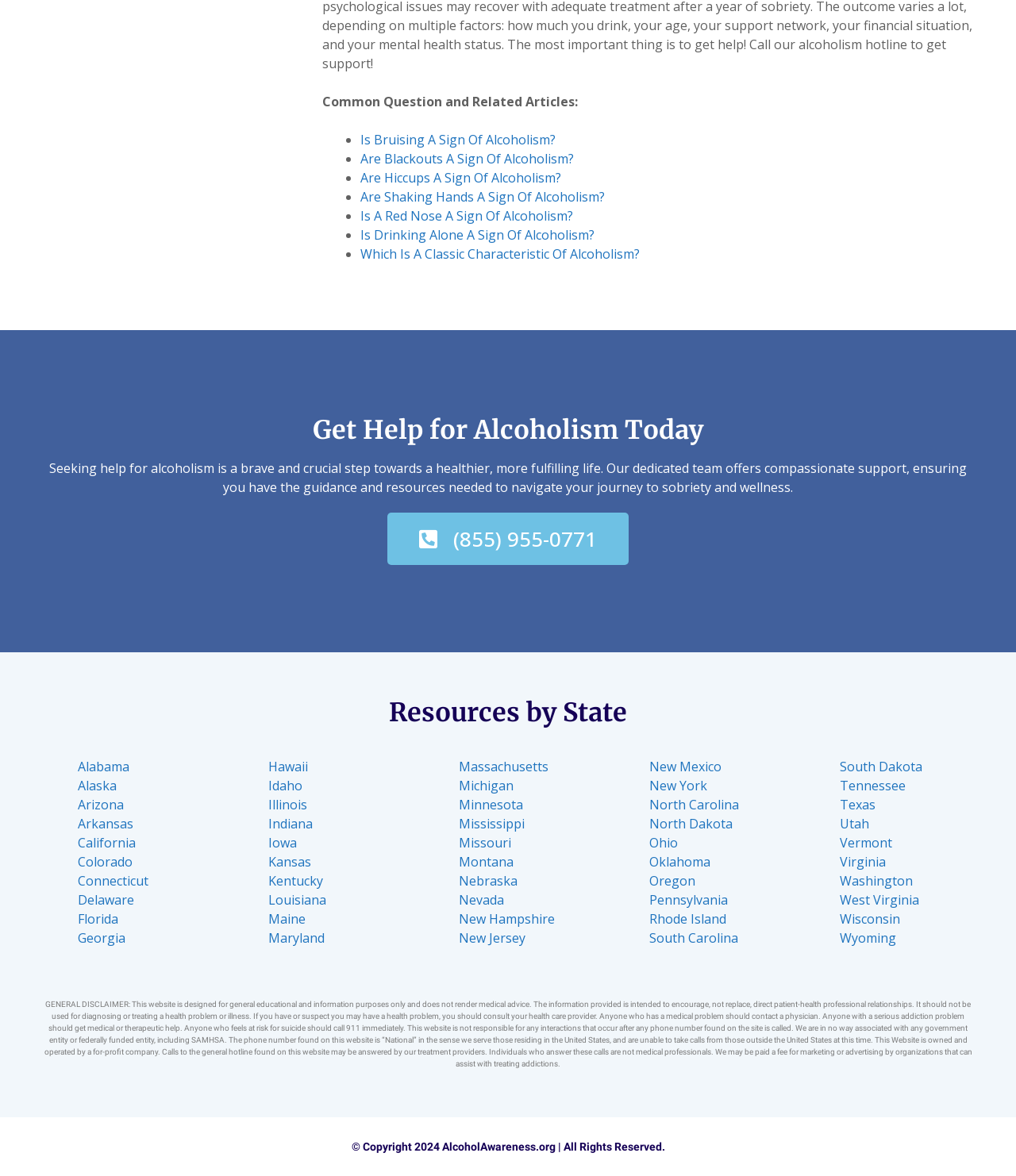What is the warning about at the bottom of the webpage? Refer to the image and provide a one-word or short phrase answer.

Medical advice